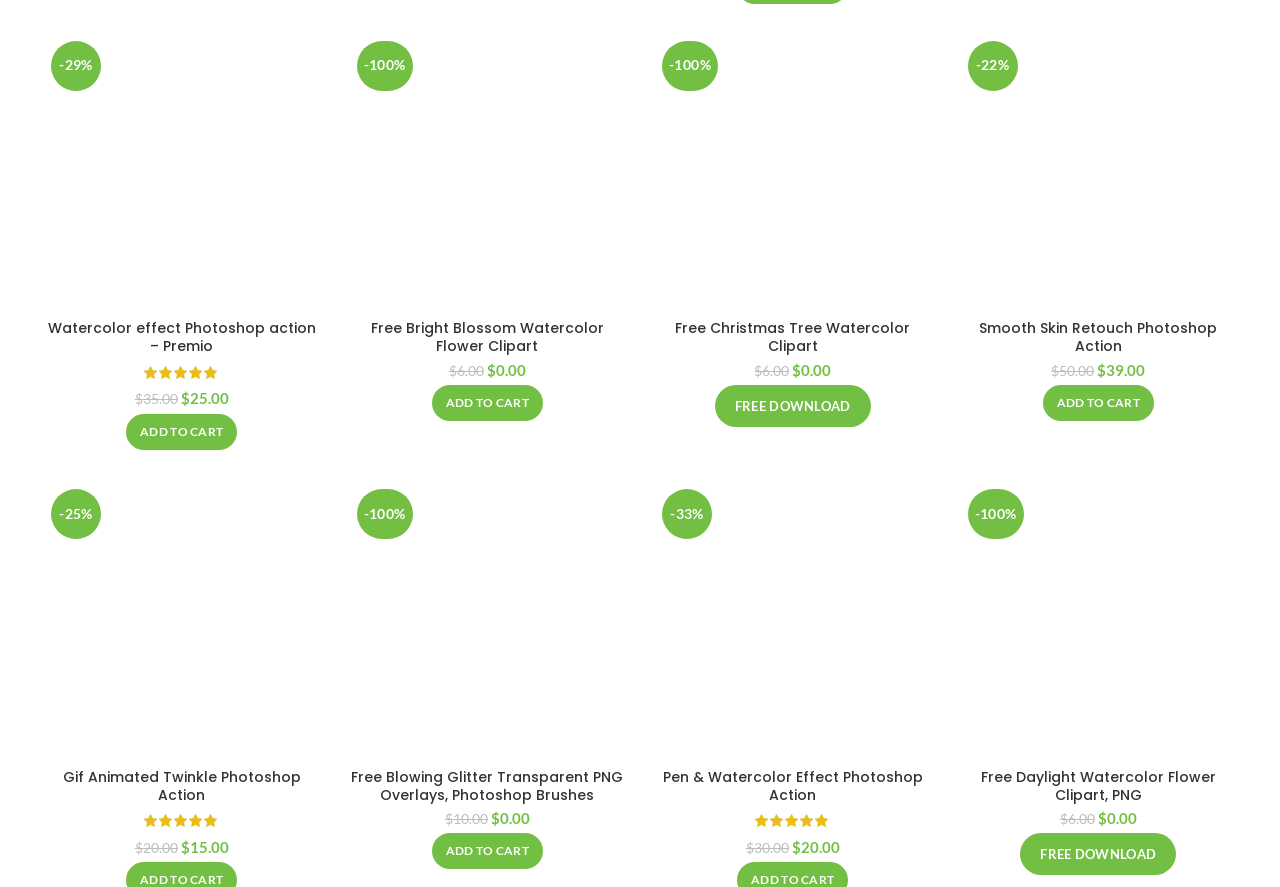What is the price of Watercolor effect Photoshop action?
Using the image as a reference, answer the question in detail.

I found the price by looking at the deletion element with the text '$35.00' which is a child of the heading element 'Watercolor effect Photoshop action – Premio'.